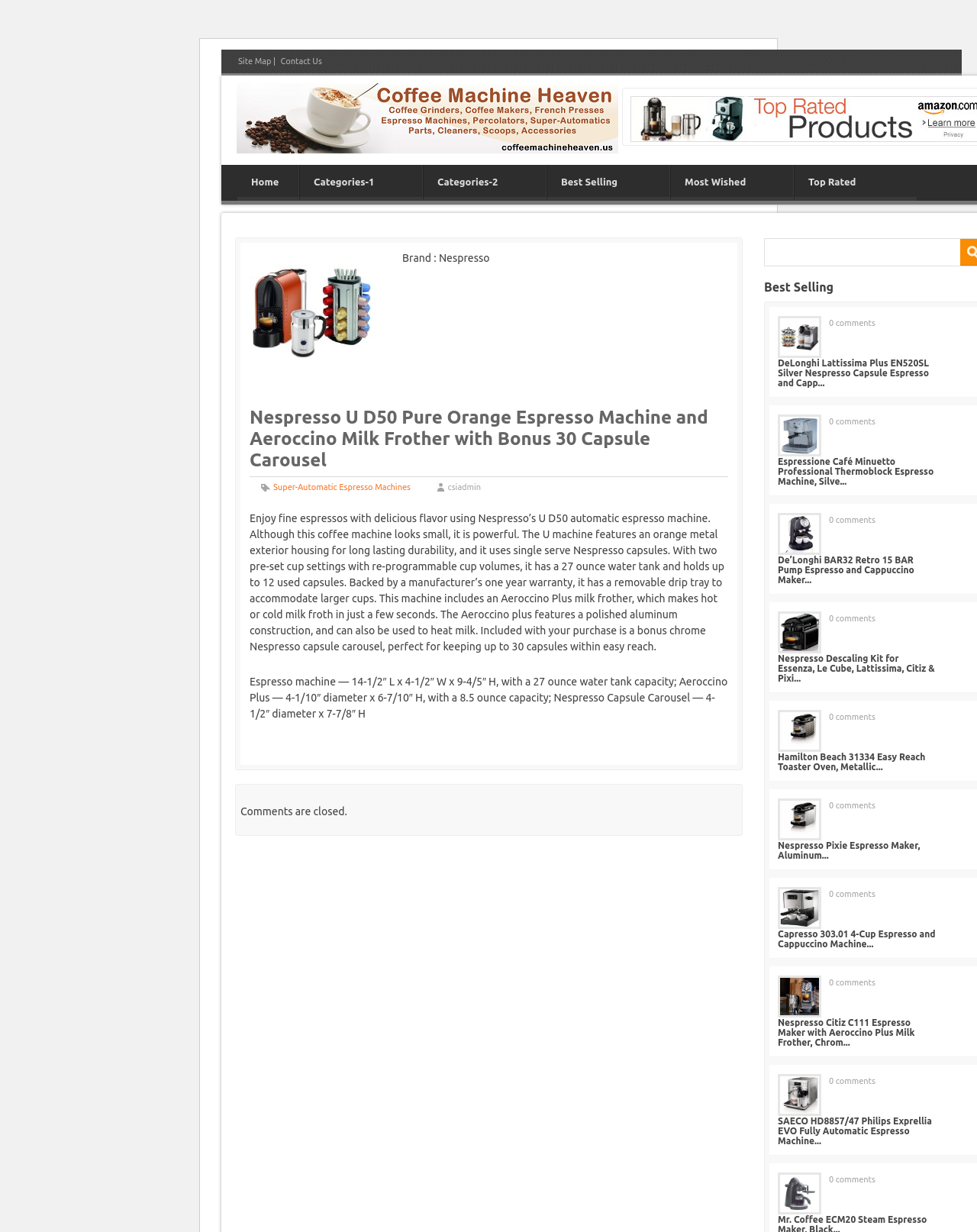What is included with the purchase of the espresso machine?
Your answer should be a single word or phrase derived from the screenshot.

Aeroccino Plus milk frother and chrome Nespresso capsule carousel